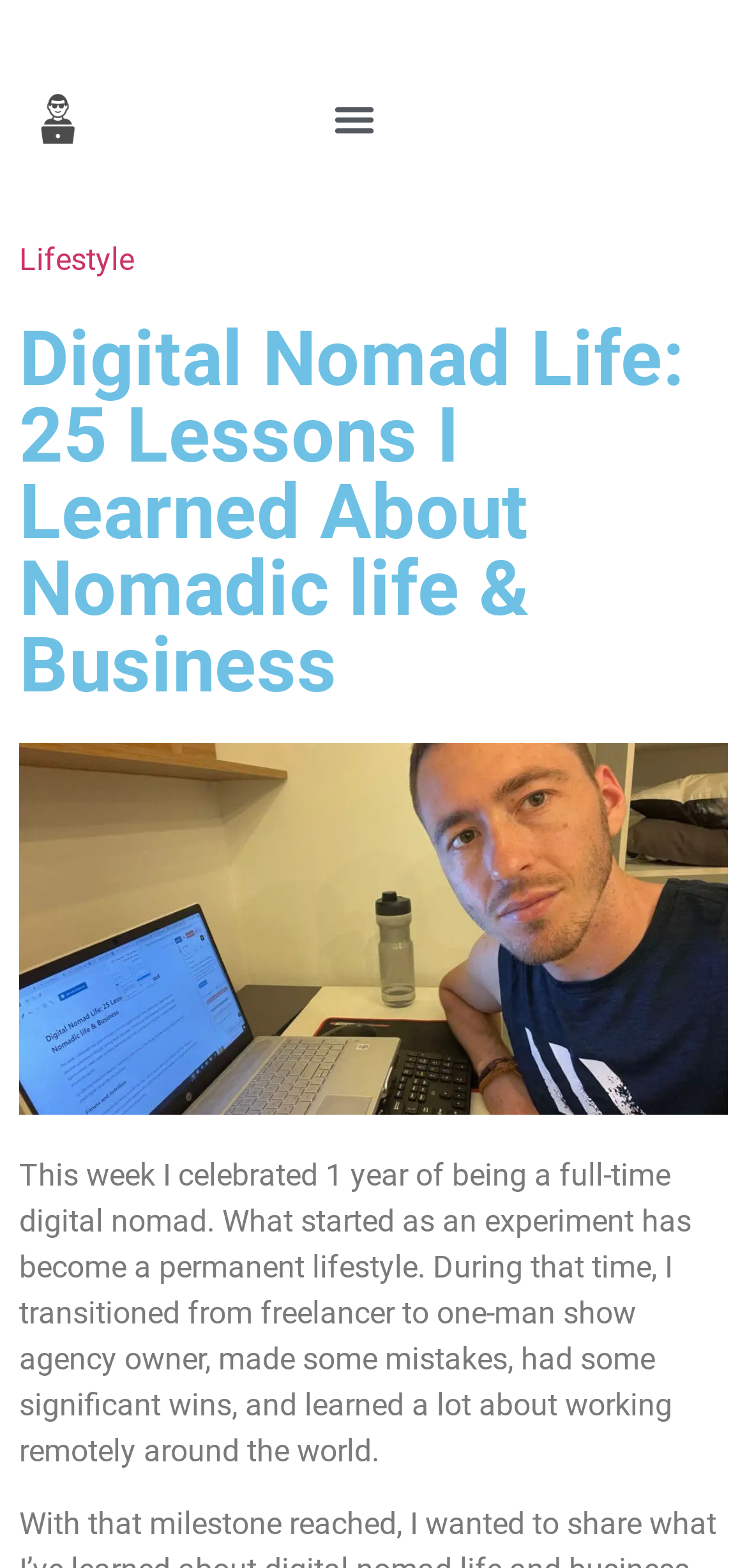How long has the author been a digital nomad?
Look at the screenshot and respond with one word or a short phrase.

1 year